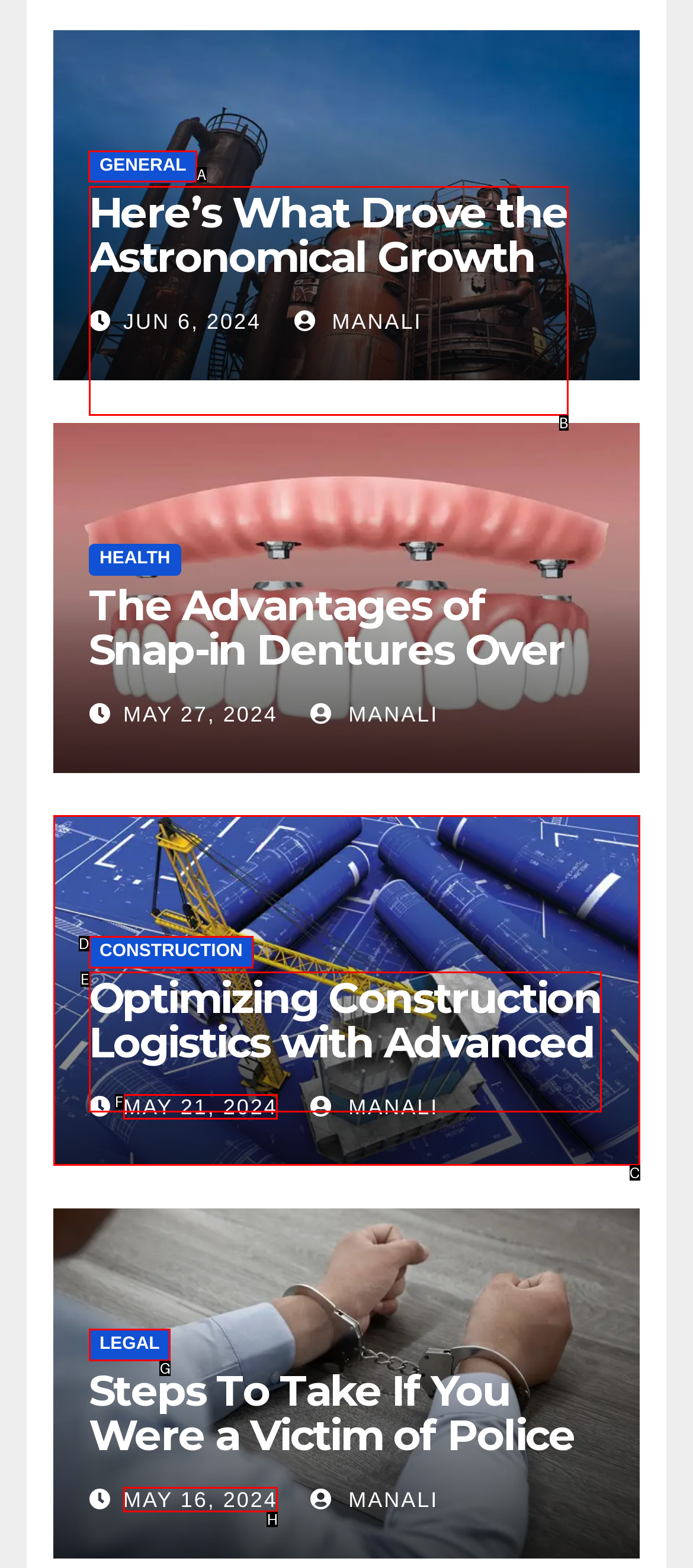Identify which HTML element to click to fulfill the following task: Click on GENERAL. Provide your response using the letter of the correct choice.

A